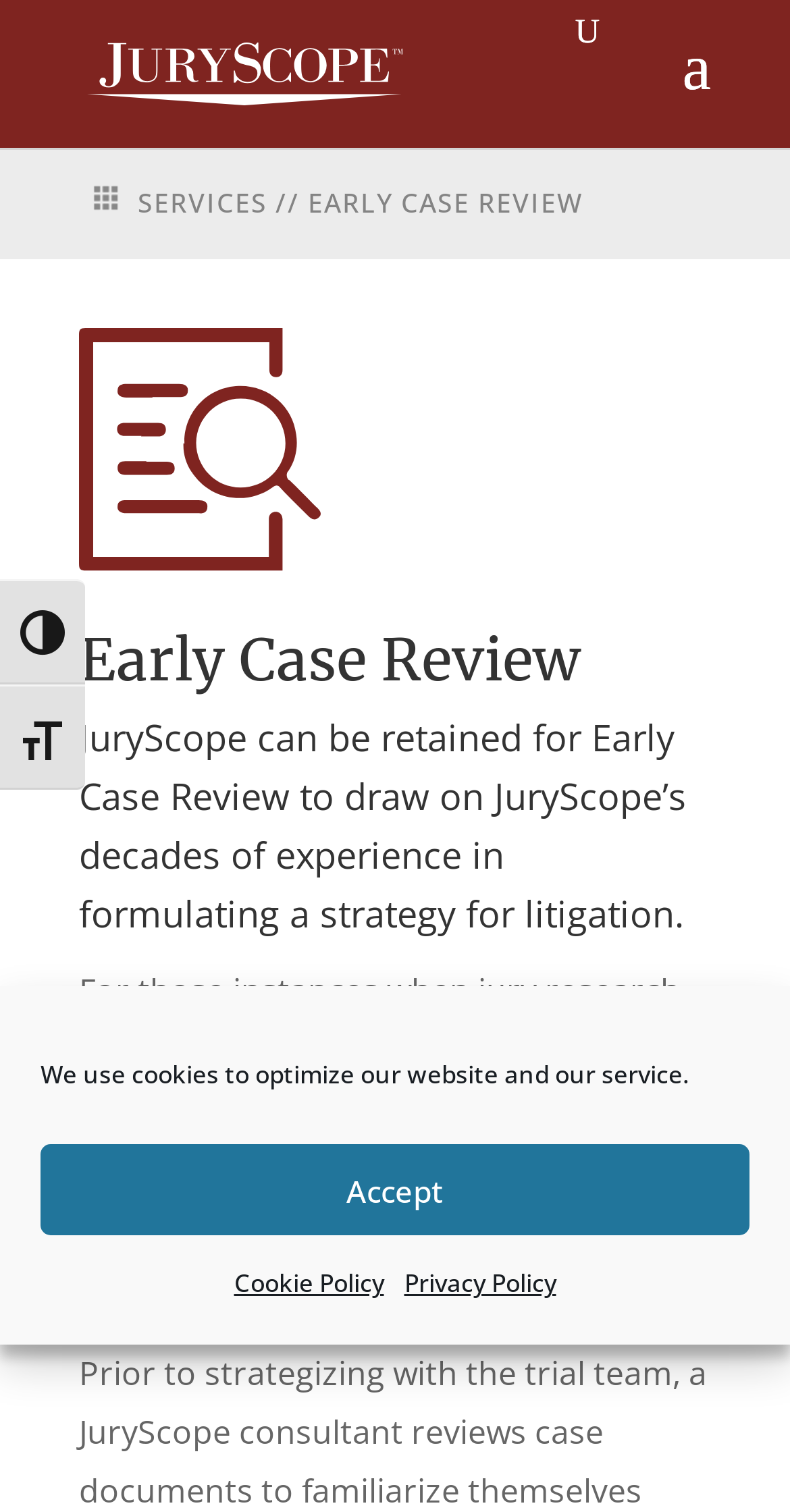Create a full and detailed caption for the entire webpage.

The webpage is about Early Case Review by JuryScope. At the top, there is a logo of JuryScope, accompanied by a link to the JuryScope homepage. Below the logo, there is a search bar that spans across the top of the page. 

On the top-right corner, there are two buttons: "Toggle High Contrast" and "Toggle Font size", which allow users to adjust the display settings. 

The main content of the page is divided into two sections. The first section is a heading that reads "Early Case Review" and is accompanied by an image related to Early Case Review. Below the heading, there is a paragraph that describes the service, stating that JuryScope can be retained for Early Case Review to formulate a strategy for litigation.

The second section is a longer paragraph that provides more details about the service, explaining that it is suitable for instances when jury research is not feasible. 

At the top-left corner, there is a link "Back to Full List SERVICES" with an accompanying icon. 

A dialog box is displayed, which is a cookie consent notification. The dialog box is located near the middle of the page and contains a message about the use of cookies, along with an "Accept" button and links to the Cookie Policy and Privacy Policy.